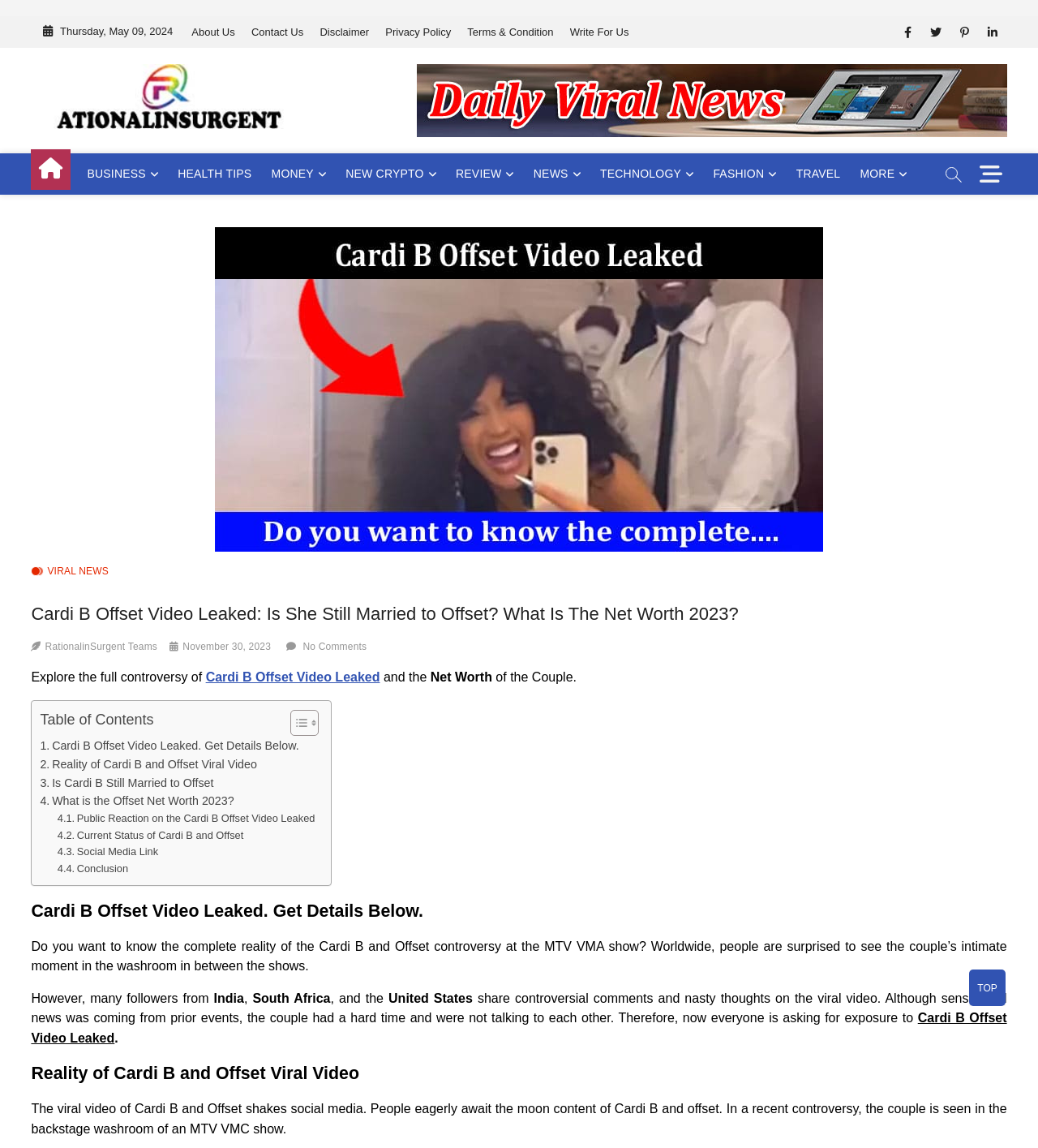Find the bounding box coordinates of the clickable region needed to perform the following instruction: "Click on the 'Facebook' social media link". The coordinates should be provided as four float numbers between 0 and 1, i.e., [left, top, right, bottom].

[0.861, 0.016, 0.888, 0.041]